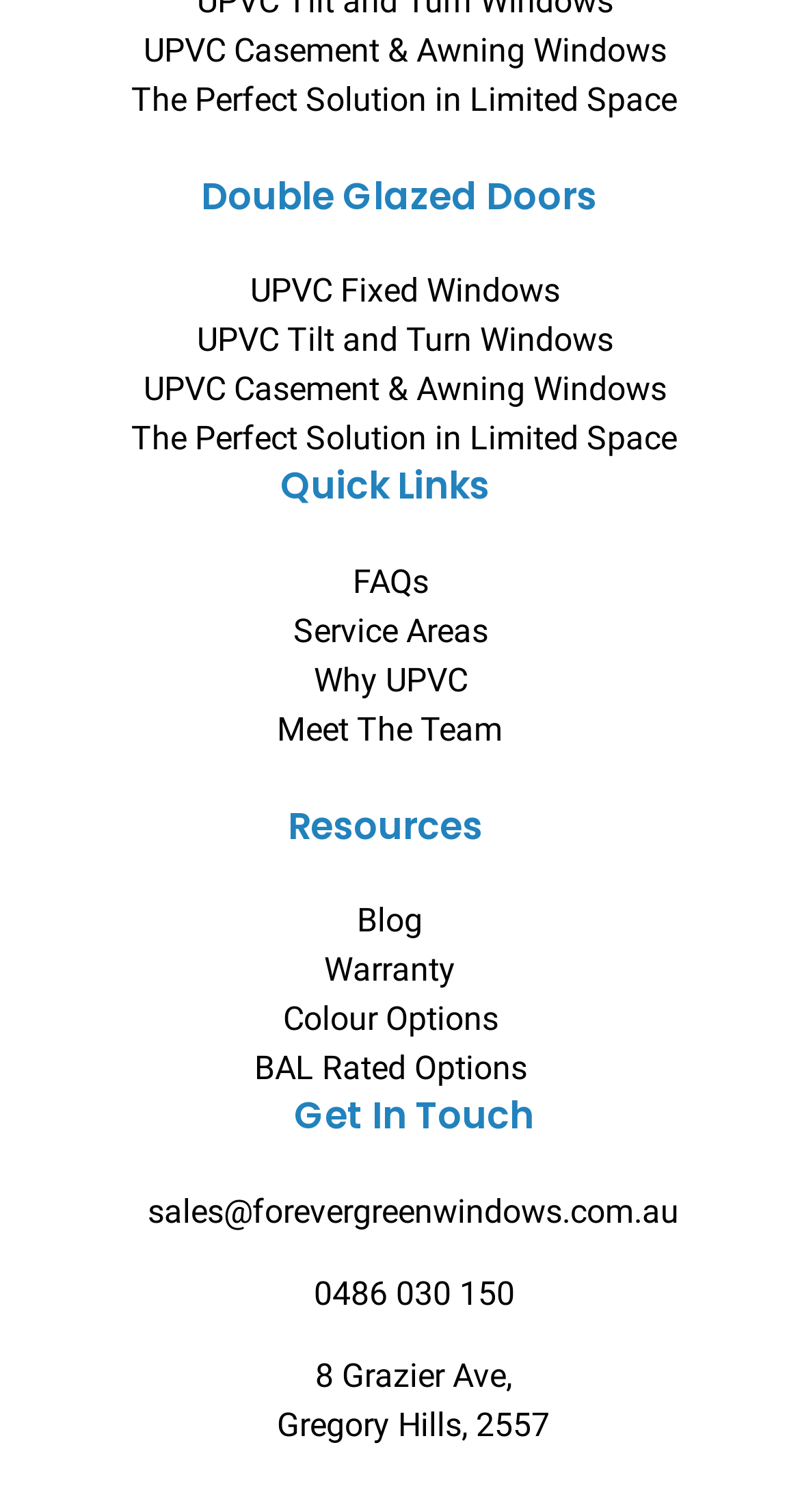Please specify the bounding box coordinates of the clickable section necessary to execute the following command: "Call '0486 030 150'".

[0.095, 0.827, 0.94, 0.859]